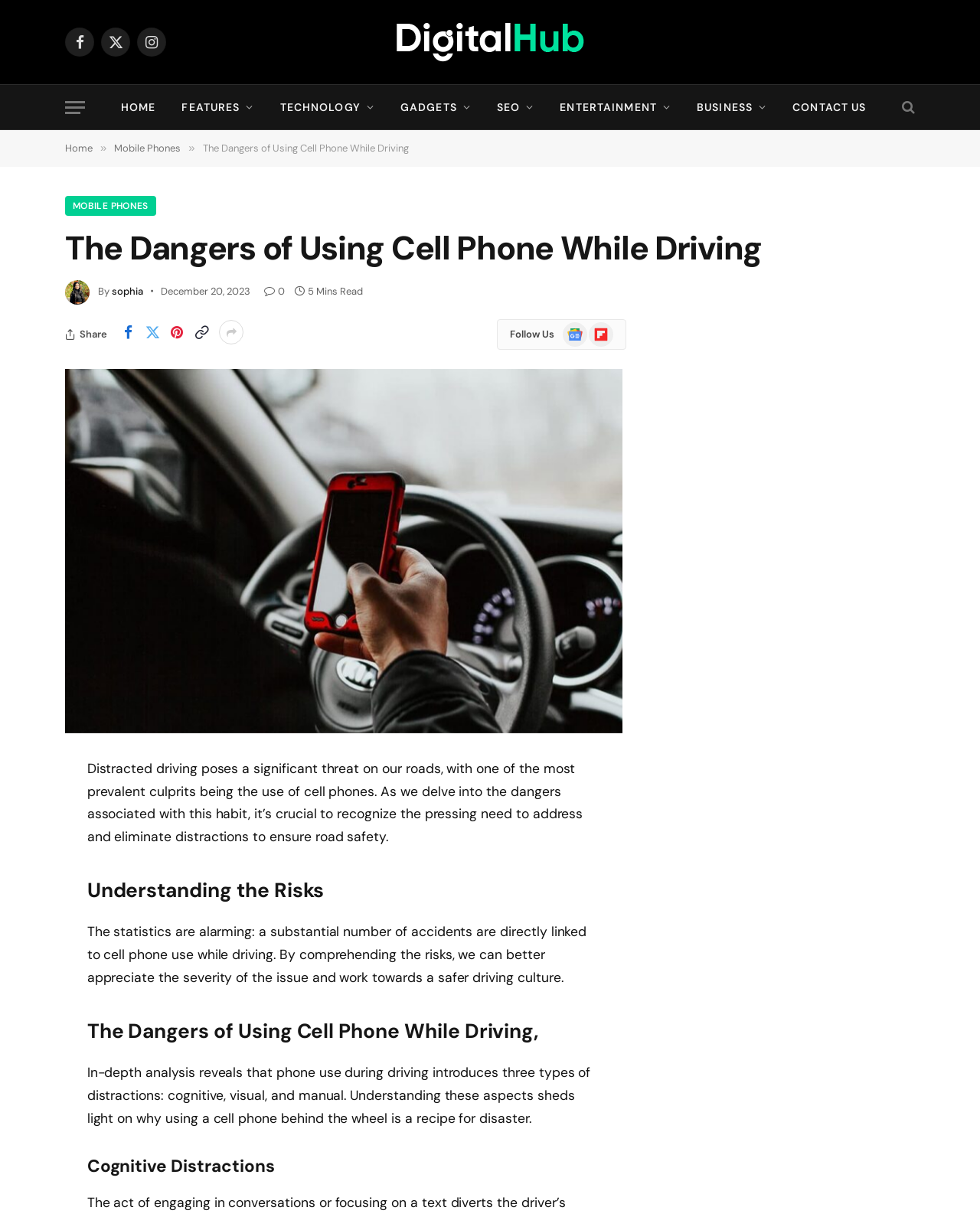Please identify the bounding box coordinates of the region to click in order to complete the given instruction: "Go to HOME". The coordinates should be four float numbers between 0 and 1, i.e., [left, top, right, bottom].

[0.11, 0.07, 0.172, 0.106]